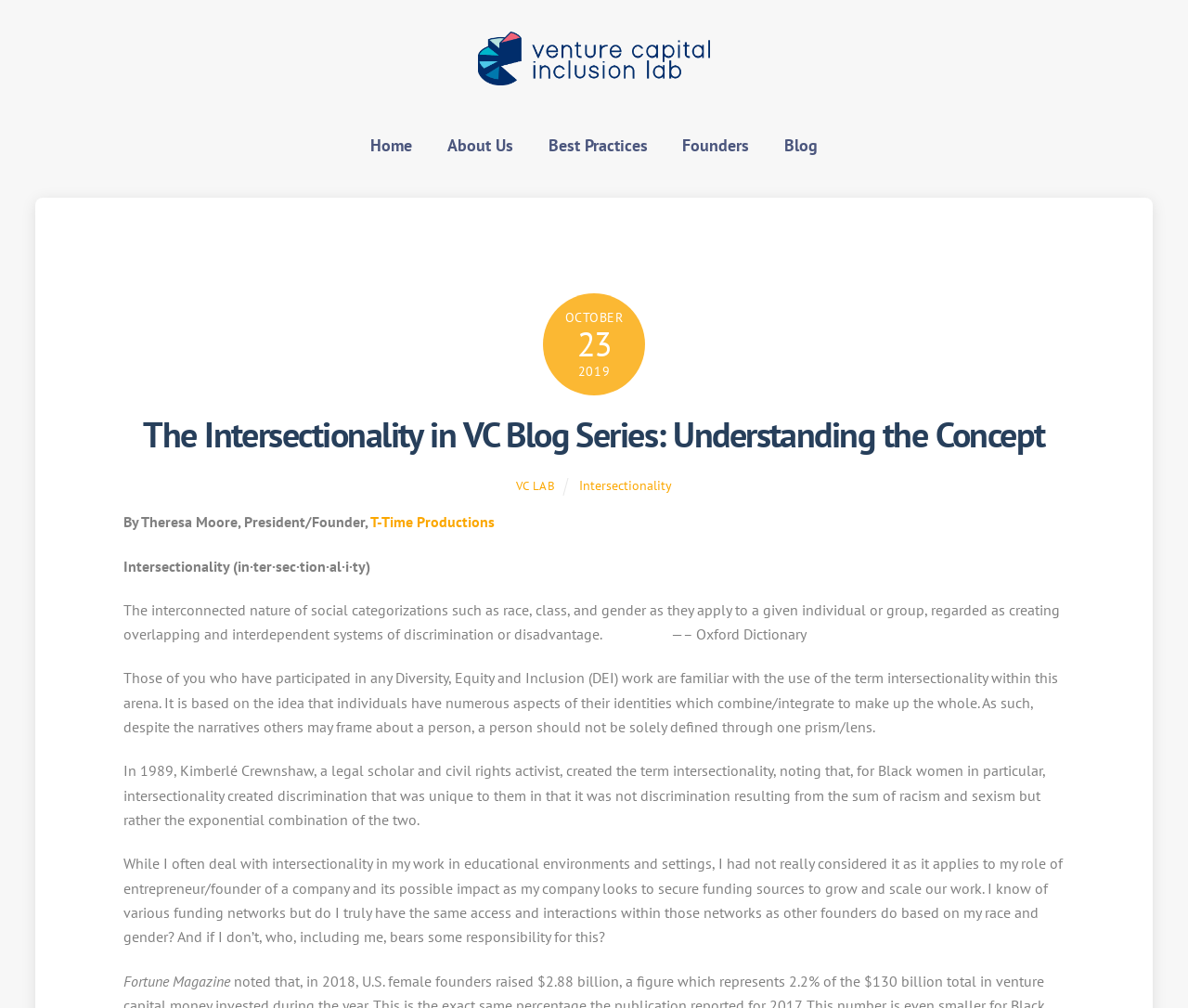Find and generate the main title of the webpage.

The Intersectionality in VC Blog Series: Understanding the Concept